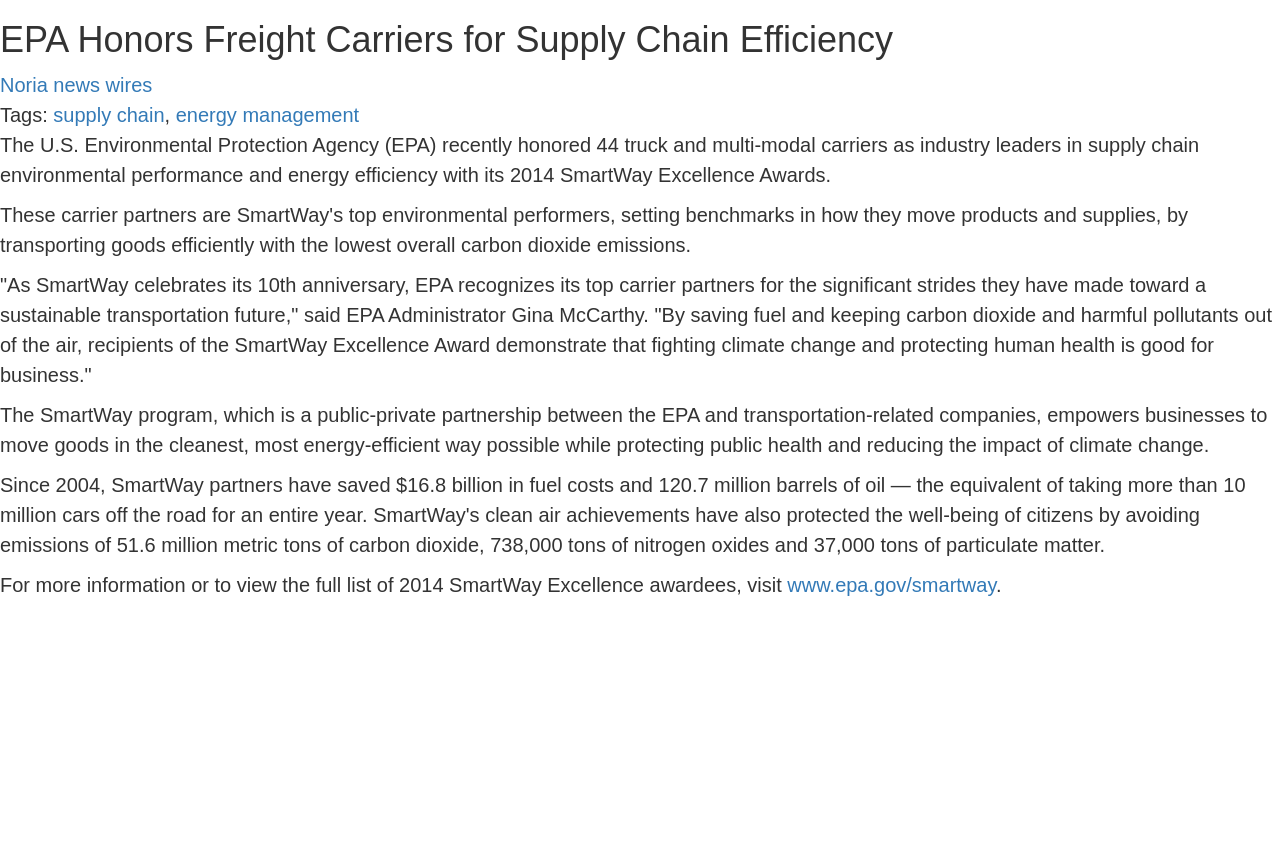Describe all significant elements and features of the webpage.

The webpage is about the EPA's recognition of freight carriers for their supply chain efficiency. At the top, there is a heading that reads "EPA Honors Freight Carriers for Supply Chain Efficiency". Below the heading, there is a link to "Noria news wires" on the left side. To the right of the link, there is a label "Tags:" followed by two links, "supply chain" and "energy management", separated by a comma.

The main content of the webpage is a series of paragraphs. The first paragraph explains that the EPA has honored 44 truck and multi-modal carriers with its 2014 SmartWay Excellence Awards for their industry-leading supply chain environmental performance and energy efficiency. 

Below this paragraph, there is a quote from EPA Administrator Gina McCarthy, praising the carriers for their efforts towards a sustainable transportation future. The quote is followed by another paragraph that describes the SmartWay program, a public-private partnership between the EPA and transportation-related companies that aims to reduce the impact of climate change.

At the bottom, there is a paragraph that invites readers to visit the EPA's website for more information and to view the full list of 2014 SmartWay Excellence awardees. This paragraph includes a link to the EPA's website.